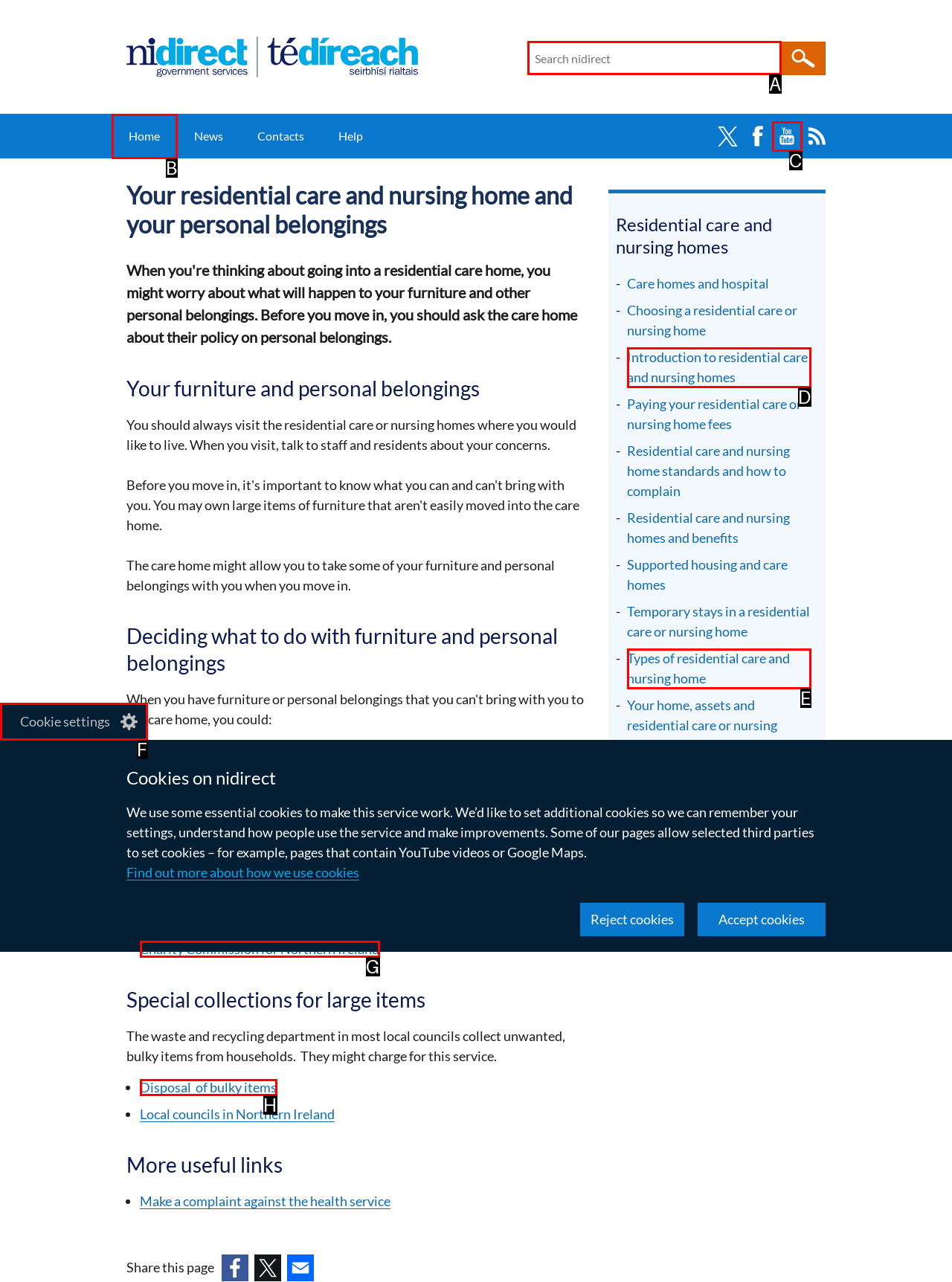Select the letter of the option that corresponds to: Cookie settings
Provide the letter from the given options.

F